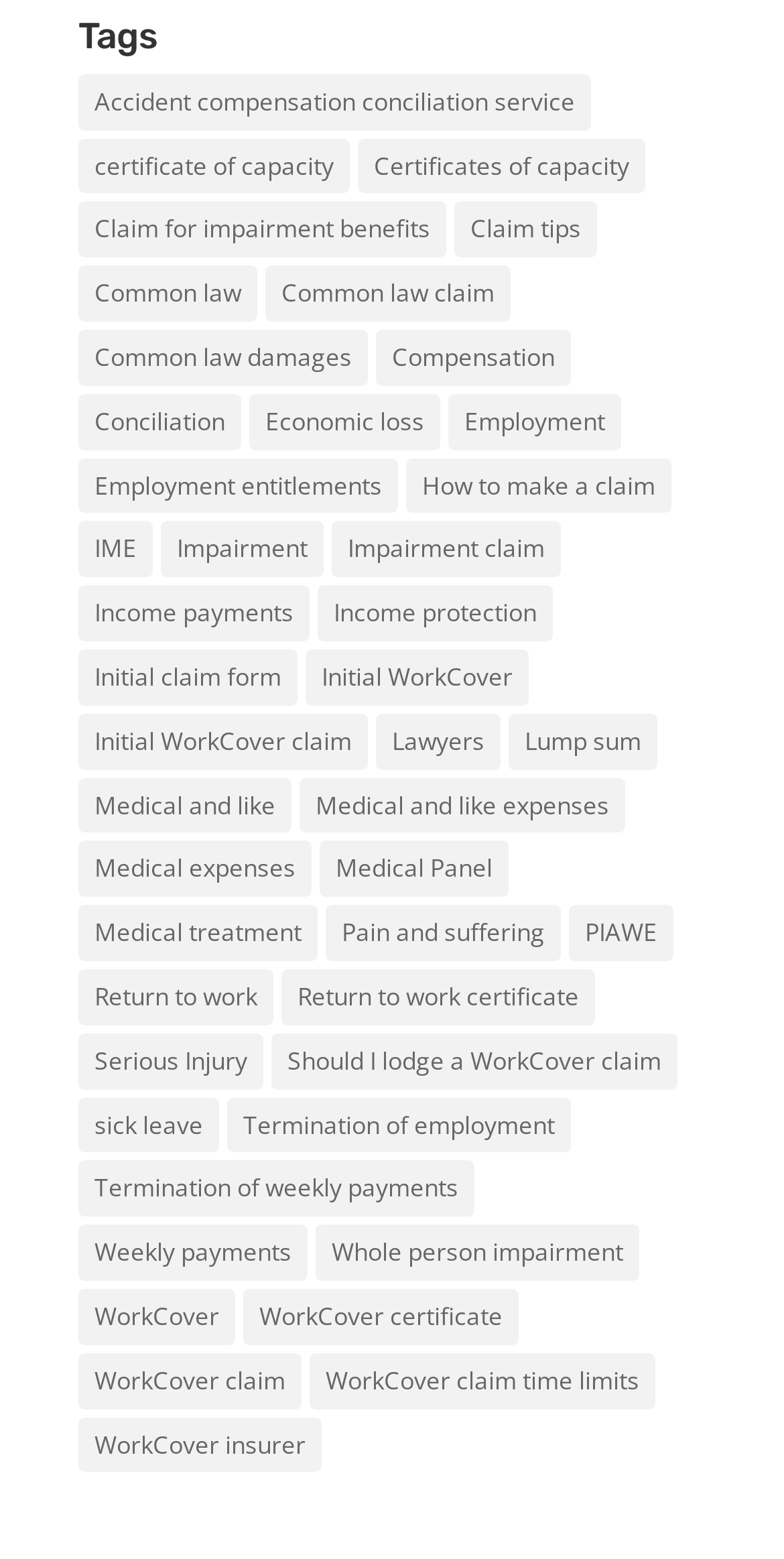Please study the image and answer the question comprehensively:
What is the main topic of this webpage?

Based on the links provided on the webpage, it appears that the main topic is related to WorkCover claims, including various aspects such as compensation, conciliation, and impairment benefits.